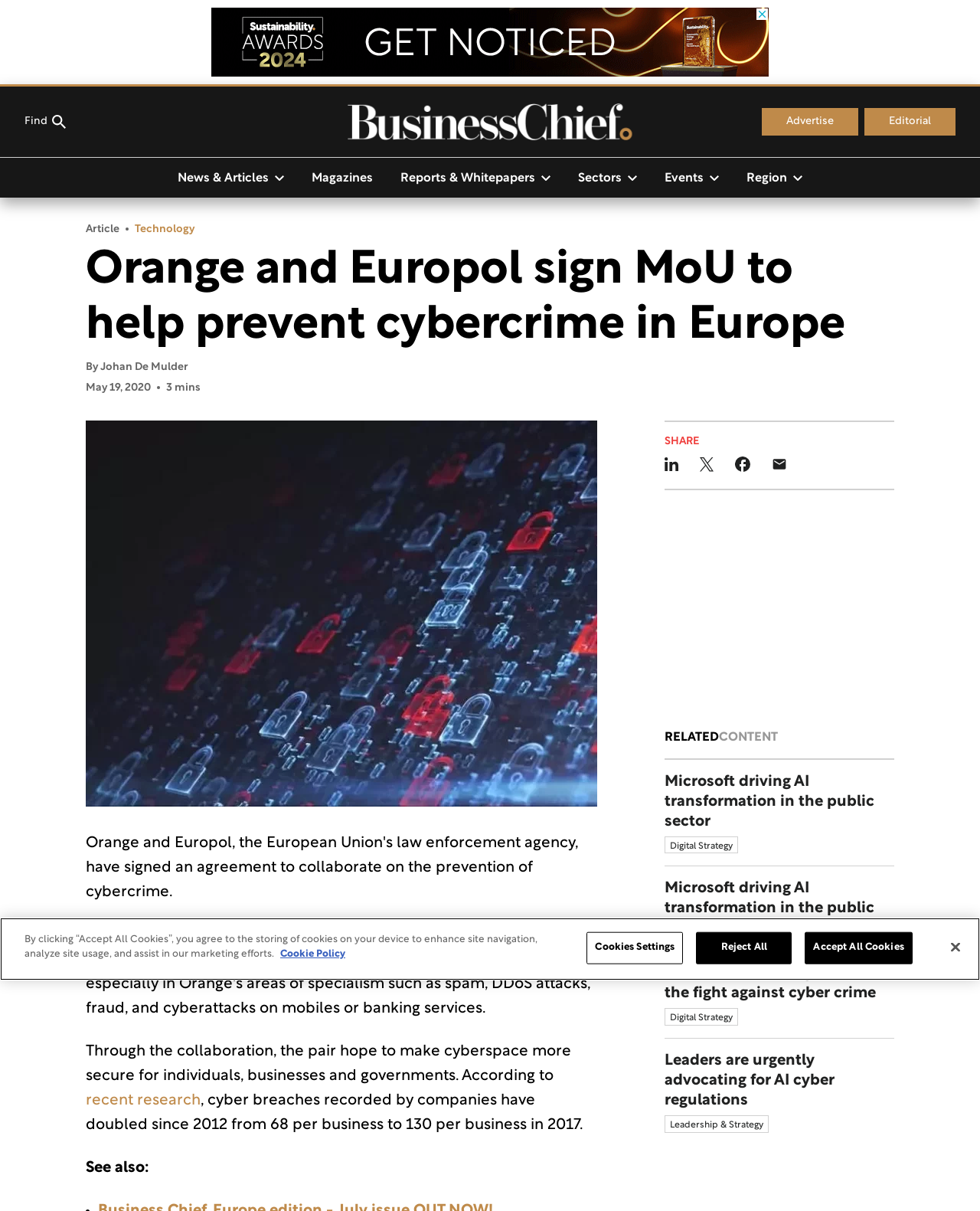Extract the bounding box coordinates for the HTML element that matches this description: "Reports & Whitepapers". The coordinates should be four float numbers between 0 and 1, i.e., [left, top, right, bottom].

[0.395, 0.137, 0.576, 0.157]